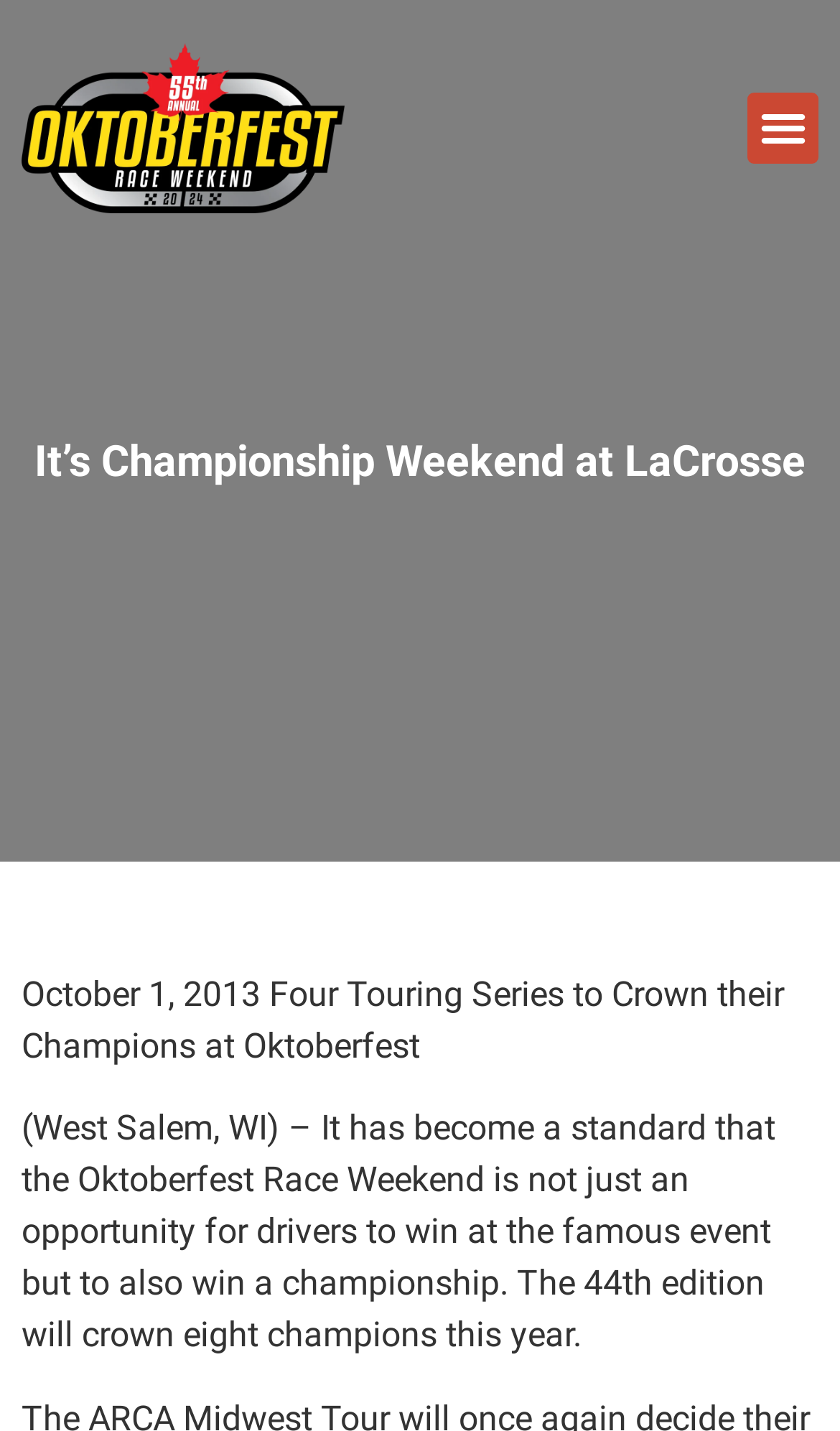Find the bounding box of the web element that fits this description: "Menu".

[0.89, 0.064, 0.974, 0.114]